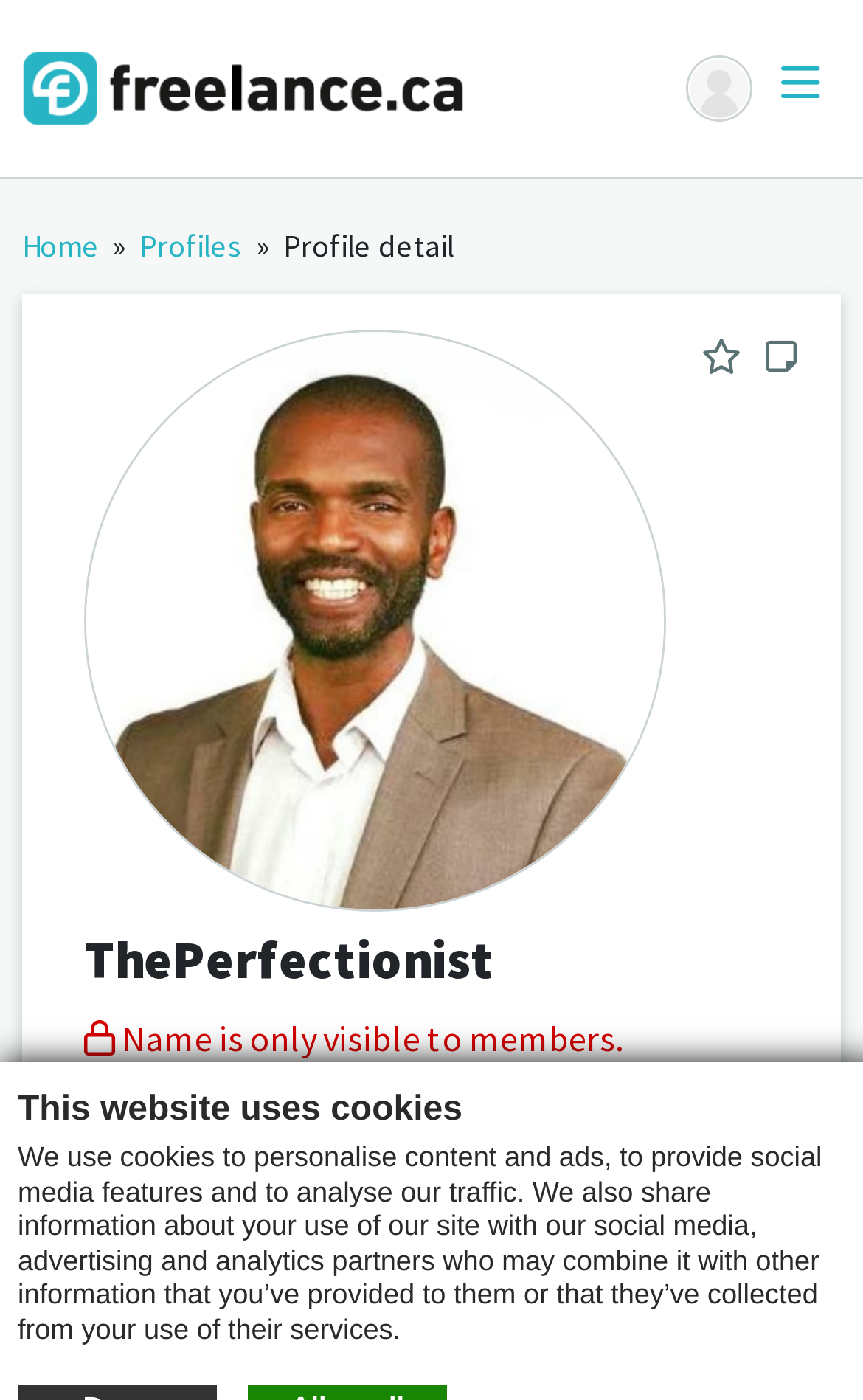Point out the bounding box coordinates of the section to click in order to follow this instruction: "Click the toggle navigation button".

[0.882, 0.036, 0.974, 0.084]